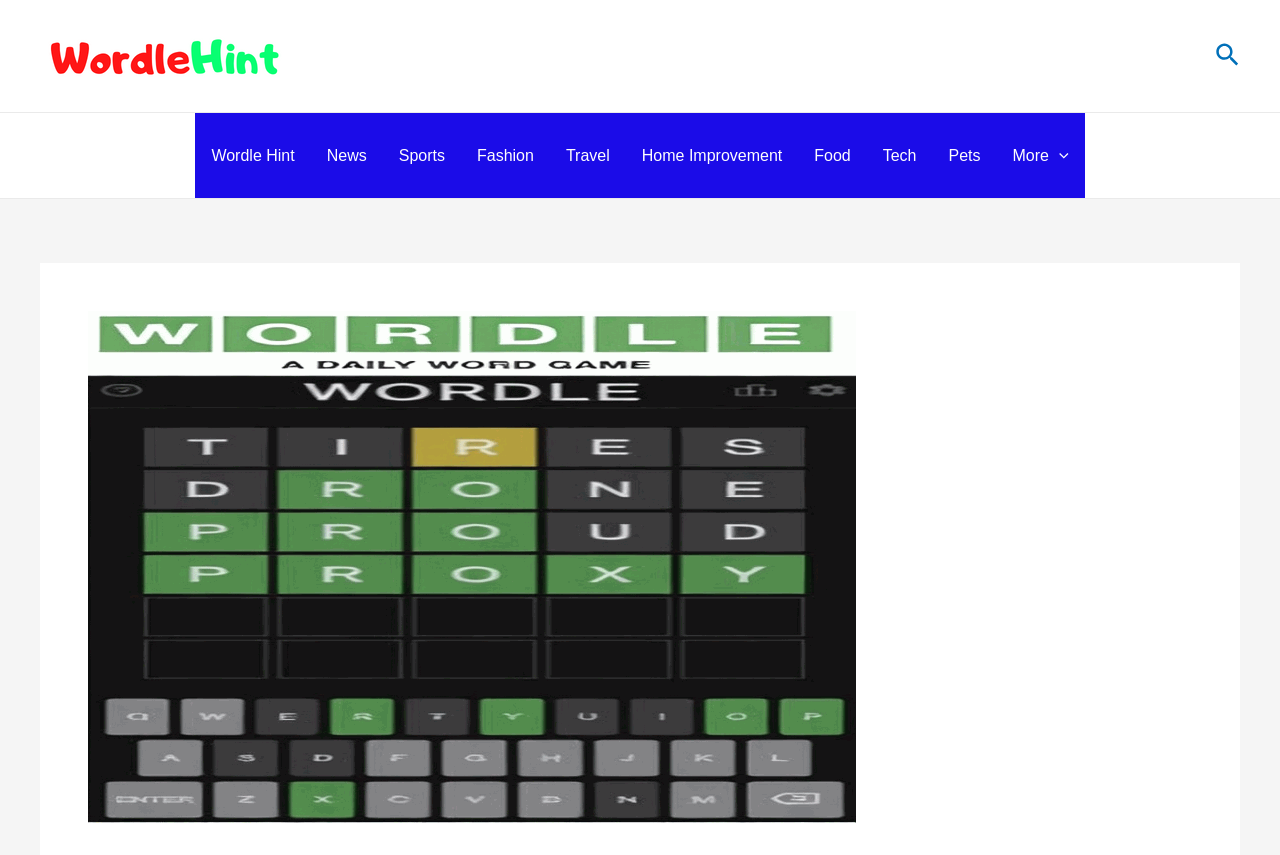Please locate and generate the primary heading on this webpage.

What Is Wordle Cheat